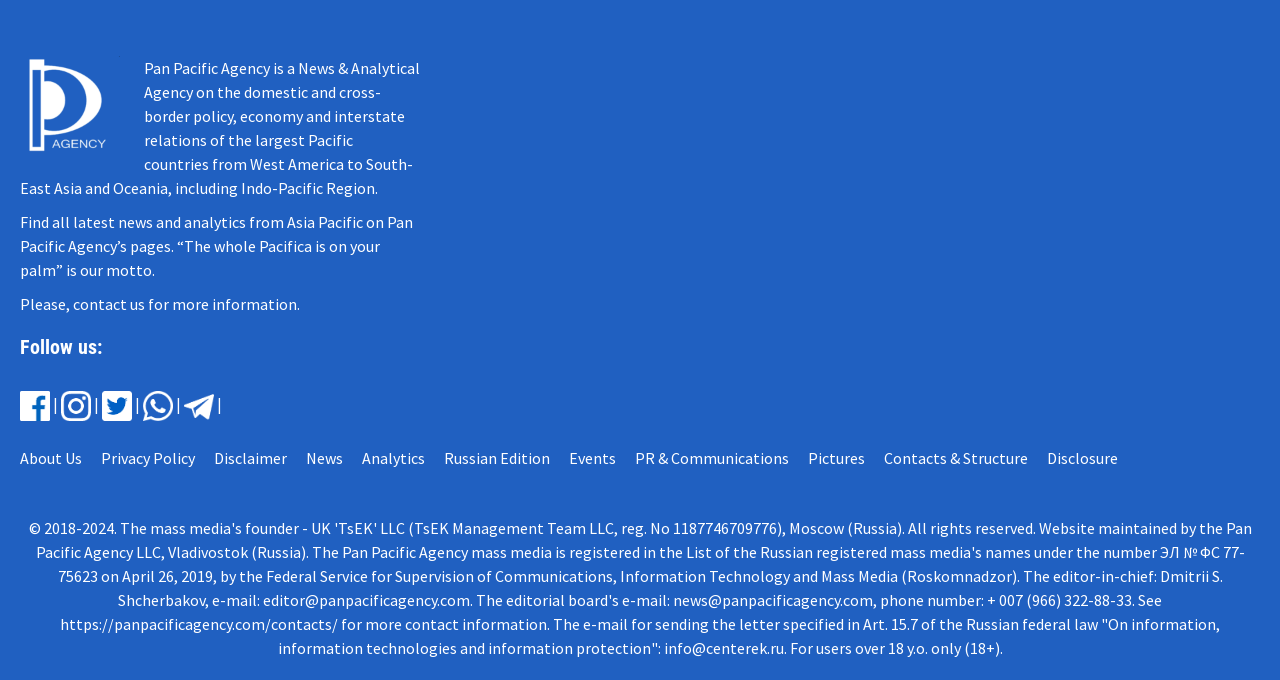Determine the bounding box coordinates for the HTML element described here: "About Us".

[0.016, 0.66, 0.077, 0.689]